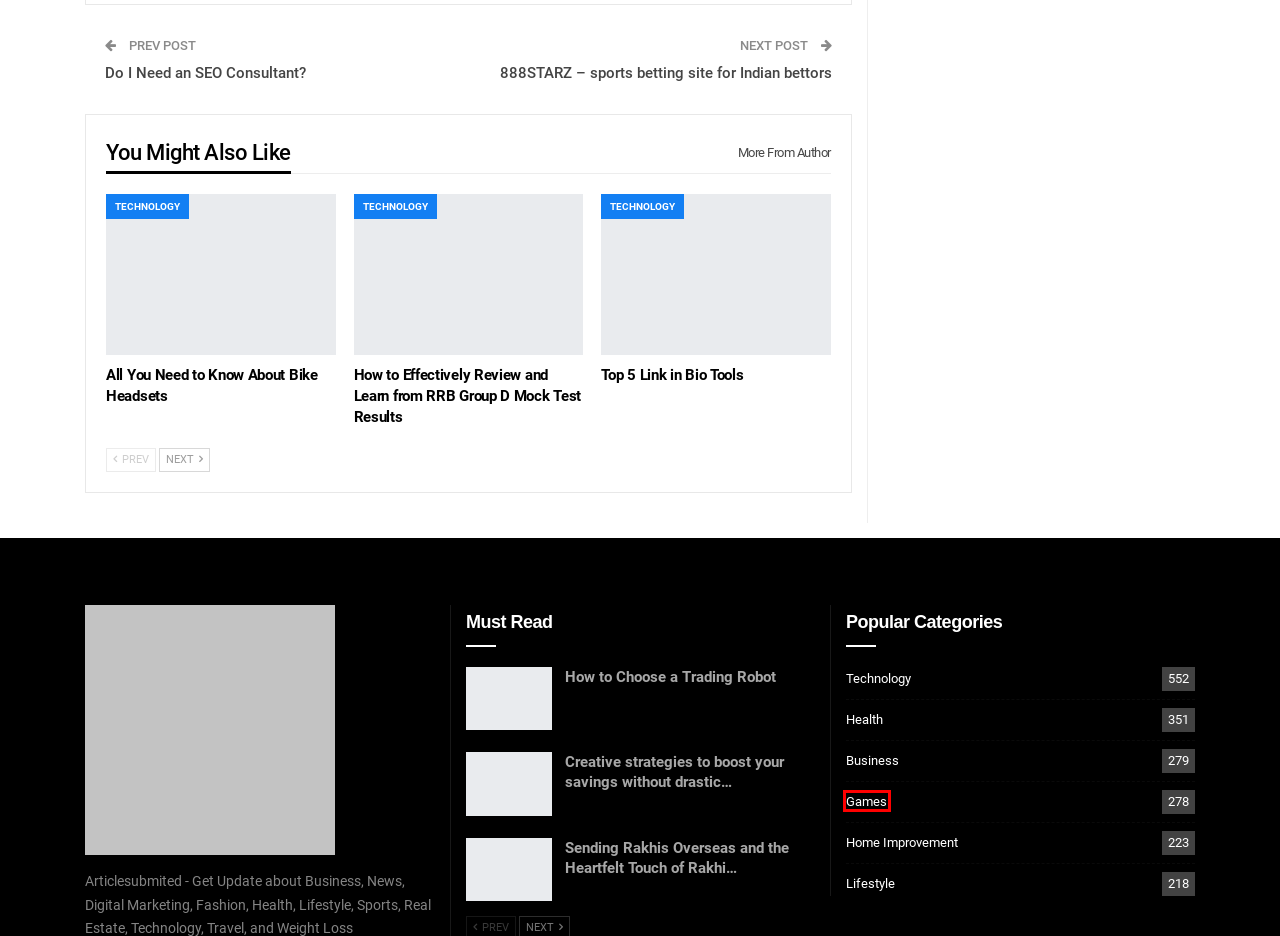Observe the webpage screenshot and focus on the red bounding box surrounding a UI element. Choose the most appropriate webpage description that corresponds to the new webpage after clicking the element in the bounding box. Here are the candidates:
A. How to Choose a Trading Robot - Articlesubmited
B. Sending Rakhis Overseas and the Heartfelt Touch of Rakhi Cards - Articlesubmited
C. All You Need to Know About Bike Headsets - Articlesubmited
D. How to Effectively Review and Learn from RRB Group D Mock Test Results - Articlesubmited
E. Games - Articlesubmited
F. Do I Need an SEO Consultant? - Articlesubmited
G. Creative strategies to boost your savings without drastic lifestyle changes - Articlesubmited
H. Top 5 Link in Bio Tools - Articlesubmited

E